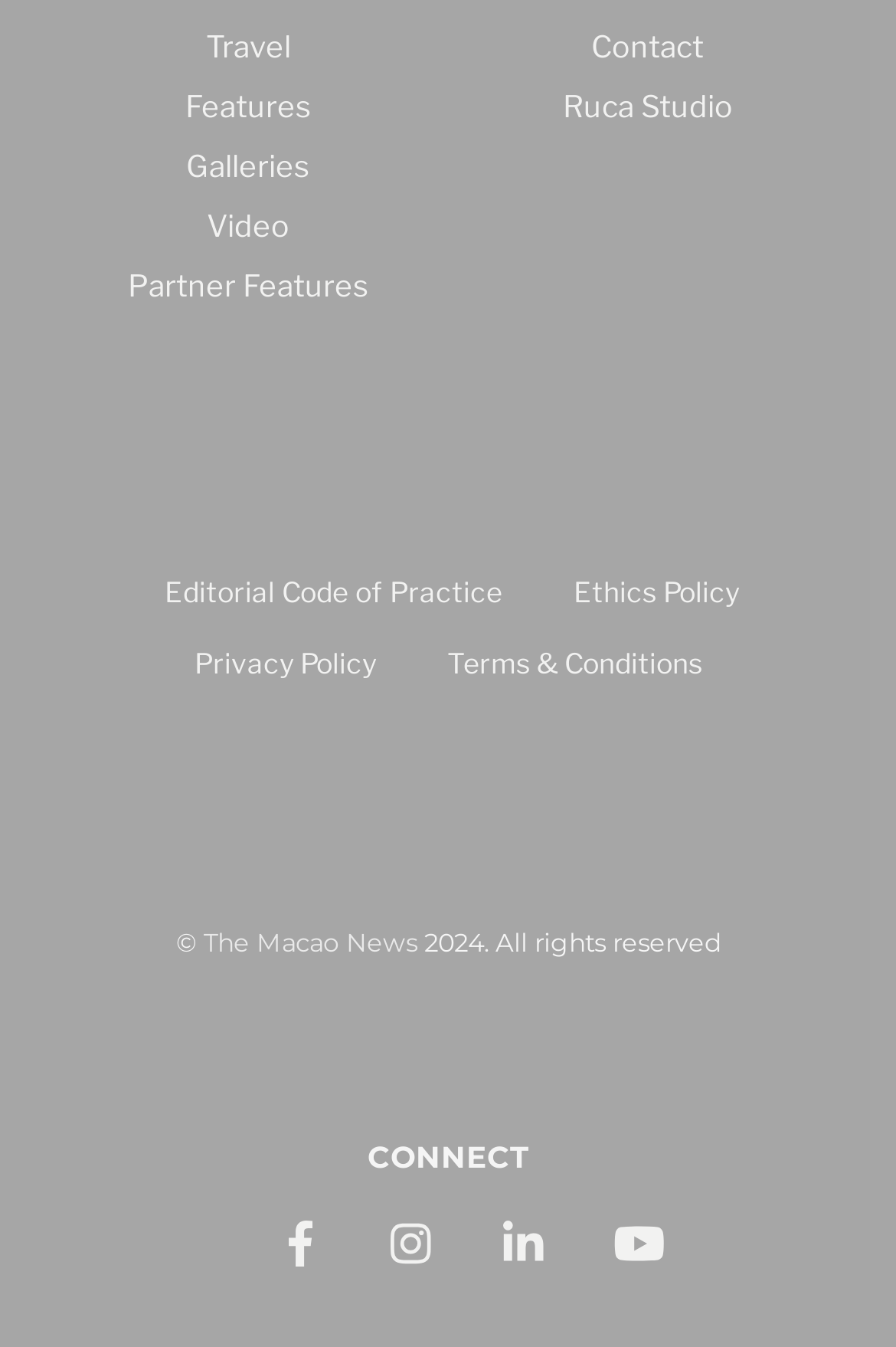Pinpoint the bounding box coordinates of the clickable area needed to execute the instruction: "Click on Travel". The coordinates should be specified as four float numbers between 0 and 1, i.e., [left, top, right, bottom].

[0.09, 0.021, 0.464, 0.065]